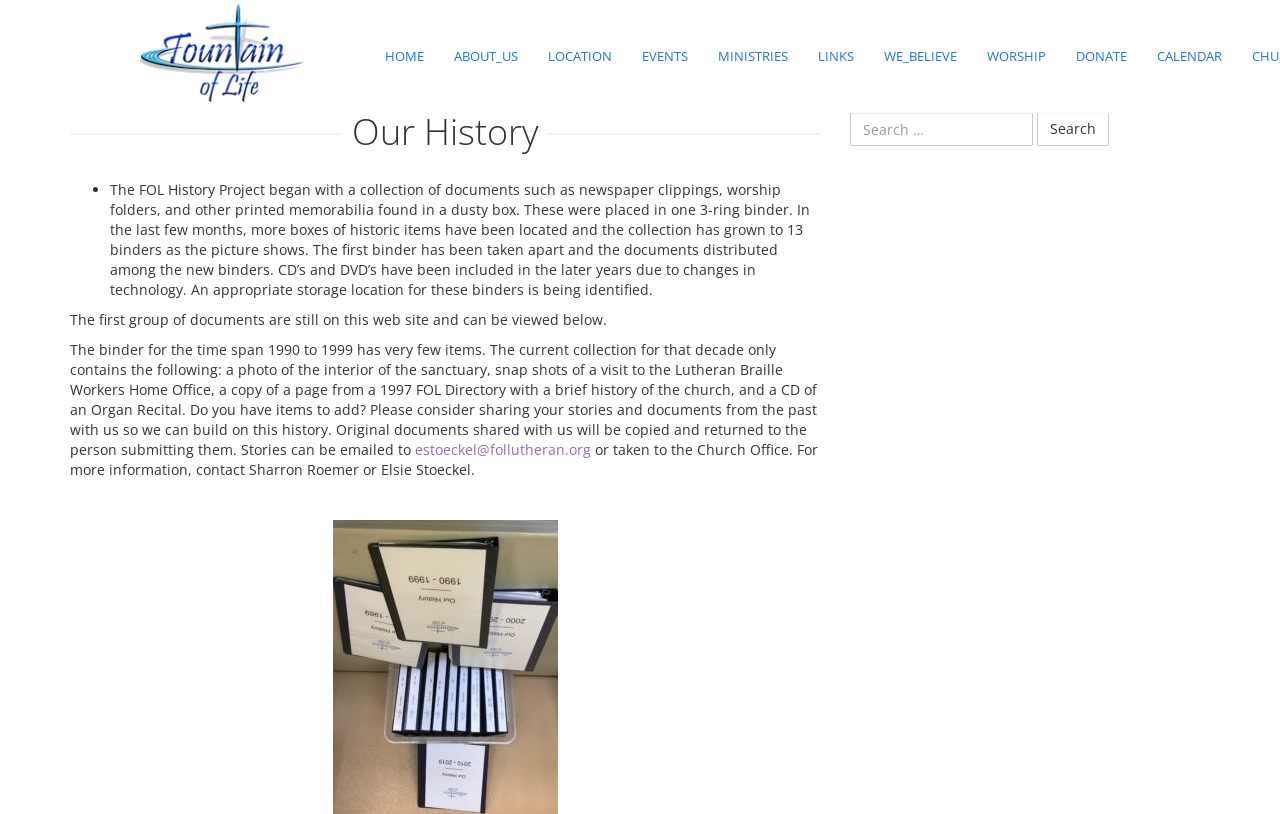Respond with a single word or phrase to the following question:
How many decades are listed in the history project?

5